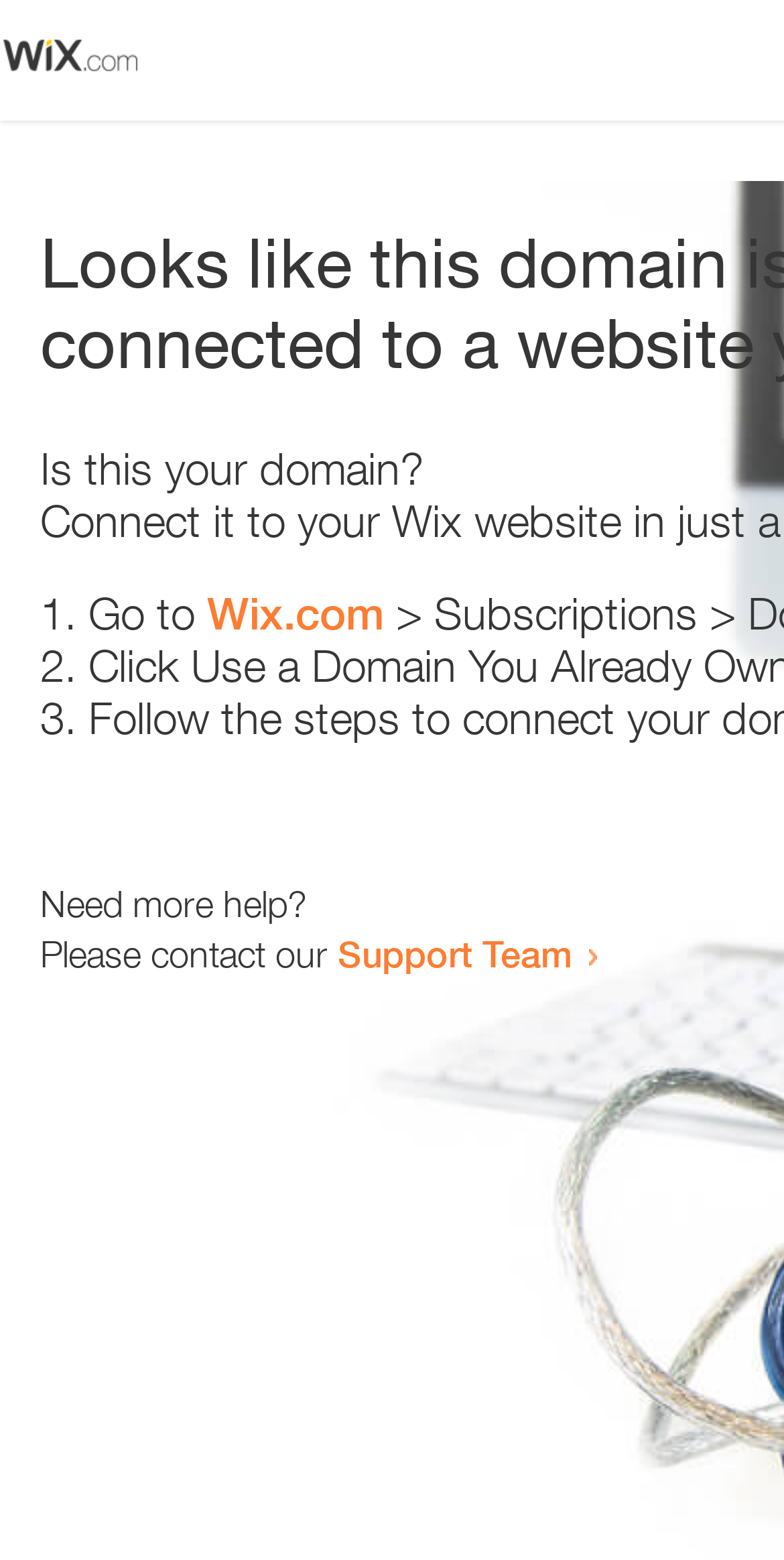Bounding box coordinates should be provided in the format (top-left x, top-left y, bottom-right x, bottom-right y) with all values between 0 and 1. Identify the bounding box for this UI element: Support Team

[0.431, 0.597, 0.731, 0.625]